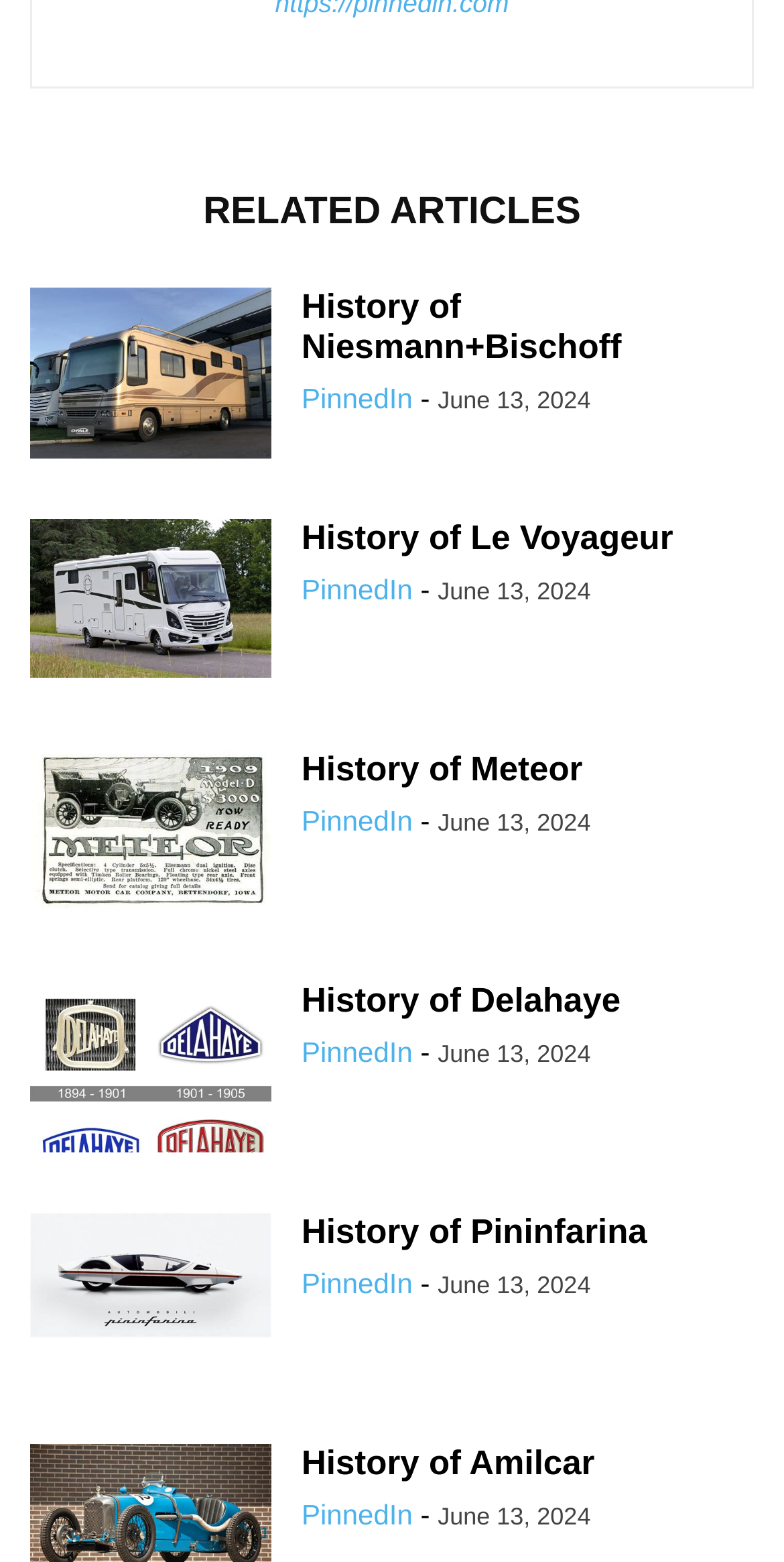Please find the bounding box coordinates of the clickable region needed to complete the following instruction: "View History of Niesmann+Bischoff Car Company". The bounding box coordinates must consist of four float numbers between 0 and 1, i.e., [left, top, right, bottom].

[0.038, 0.184, 0.346, 0.299]